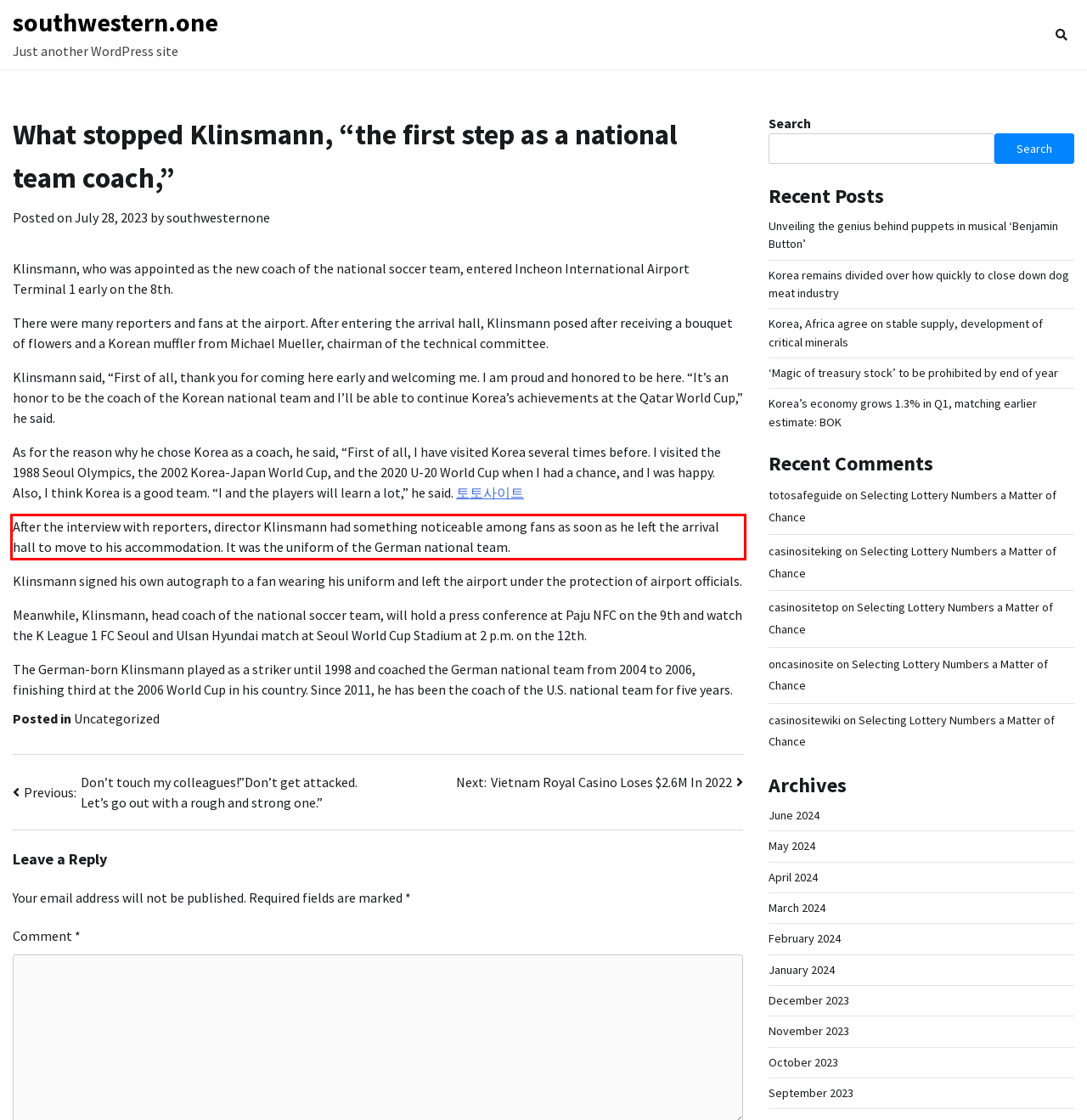View the screenshot of the webpage and identify the UI element surrounded by a red bounding box. Extract the text contained within this red bounding box.

After the interview with reporters, director Klinsmann had something noticeable among fans as soon as he left the arrival hall to move to his accommodation. It was the uniform of the German national team.